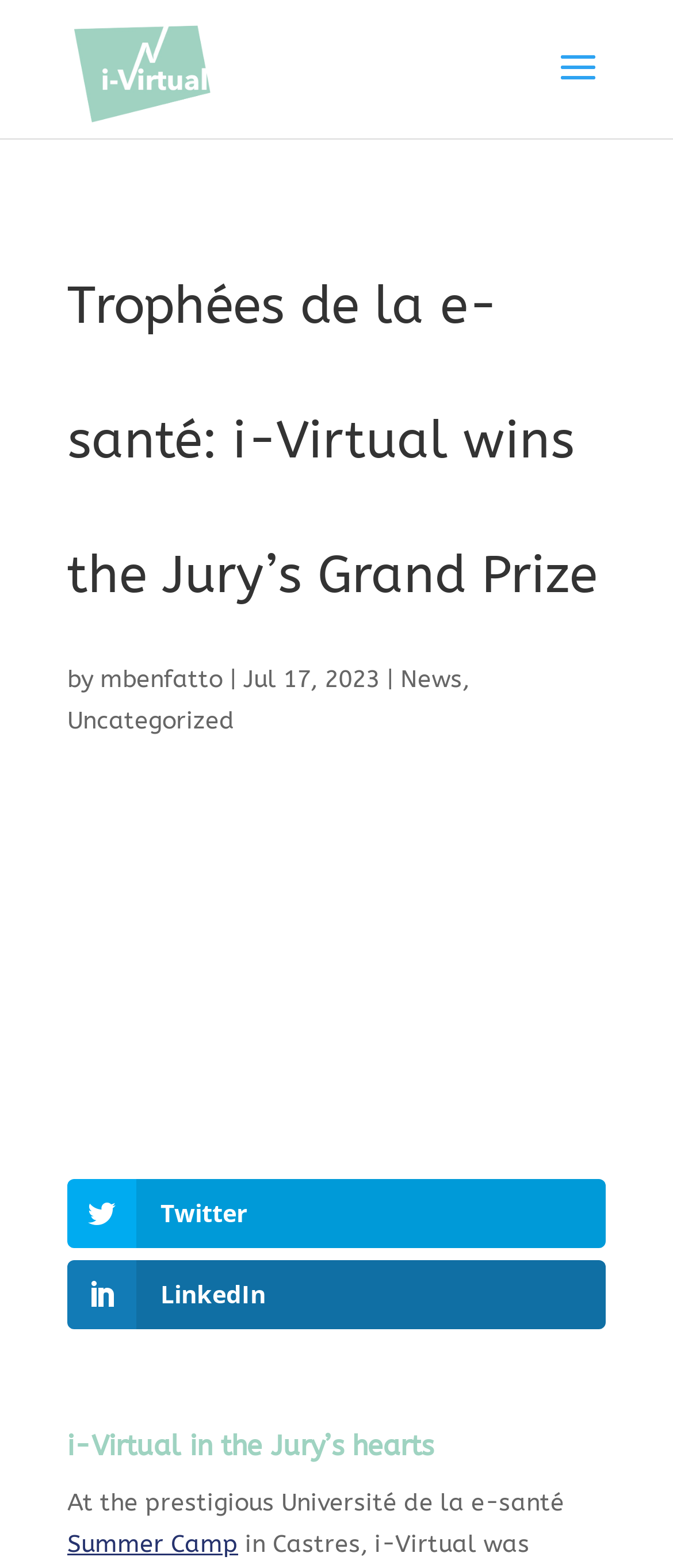Please determine the bounding box coordinates for the UI element described here. Use the format (top-left x, top-left y, bottom-right x, bottom-right y) with values bounded between 0 and 1: Summer Camp

[0.1, 0.975, 0.354, 0.994]